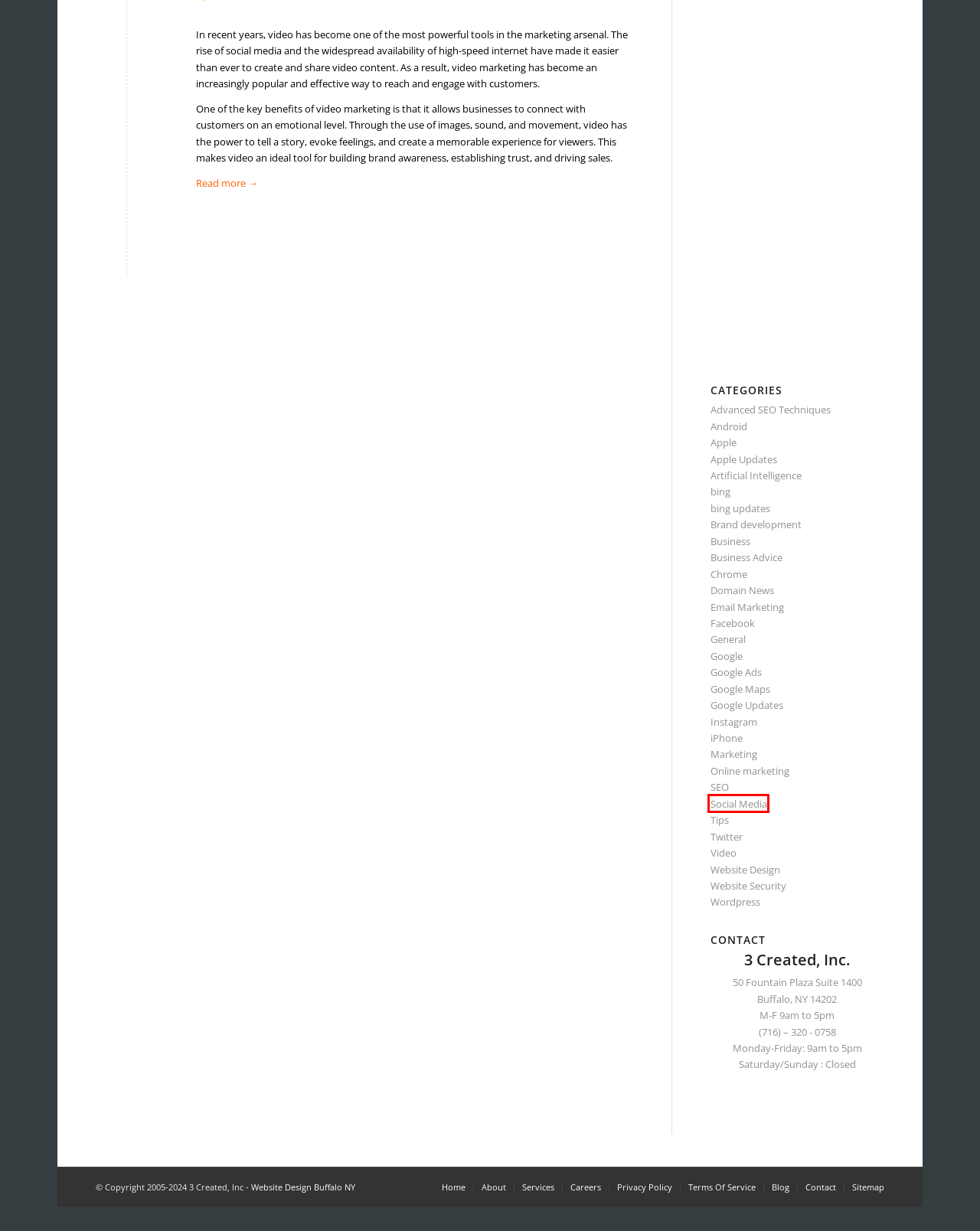After examining the screenshot of a webpage with a red bounding box, choose the most accurate webpage description that corresponds to the new page after clicking the element inside the red box. Here are the candidates:
A. Website Design
B. Sitemap
C. Social Media
D. Android
E. Google Ads
F. Terms Of Service
G. Apple Updates
H. Twitter

C